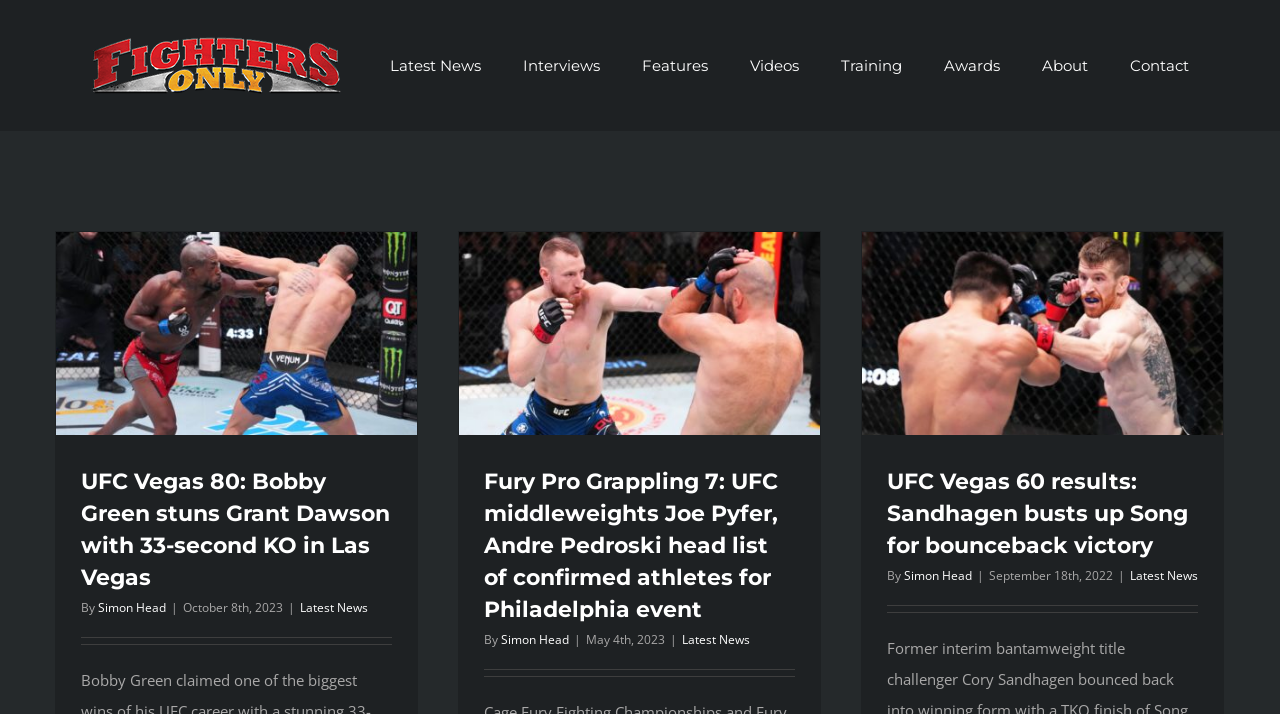Please identify the coordinates of the bounding box that should be clicked to fulfill this instruction: "Go to Latest News".

[0.305, 0.043, 0.376, 0.141]